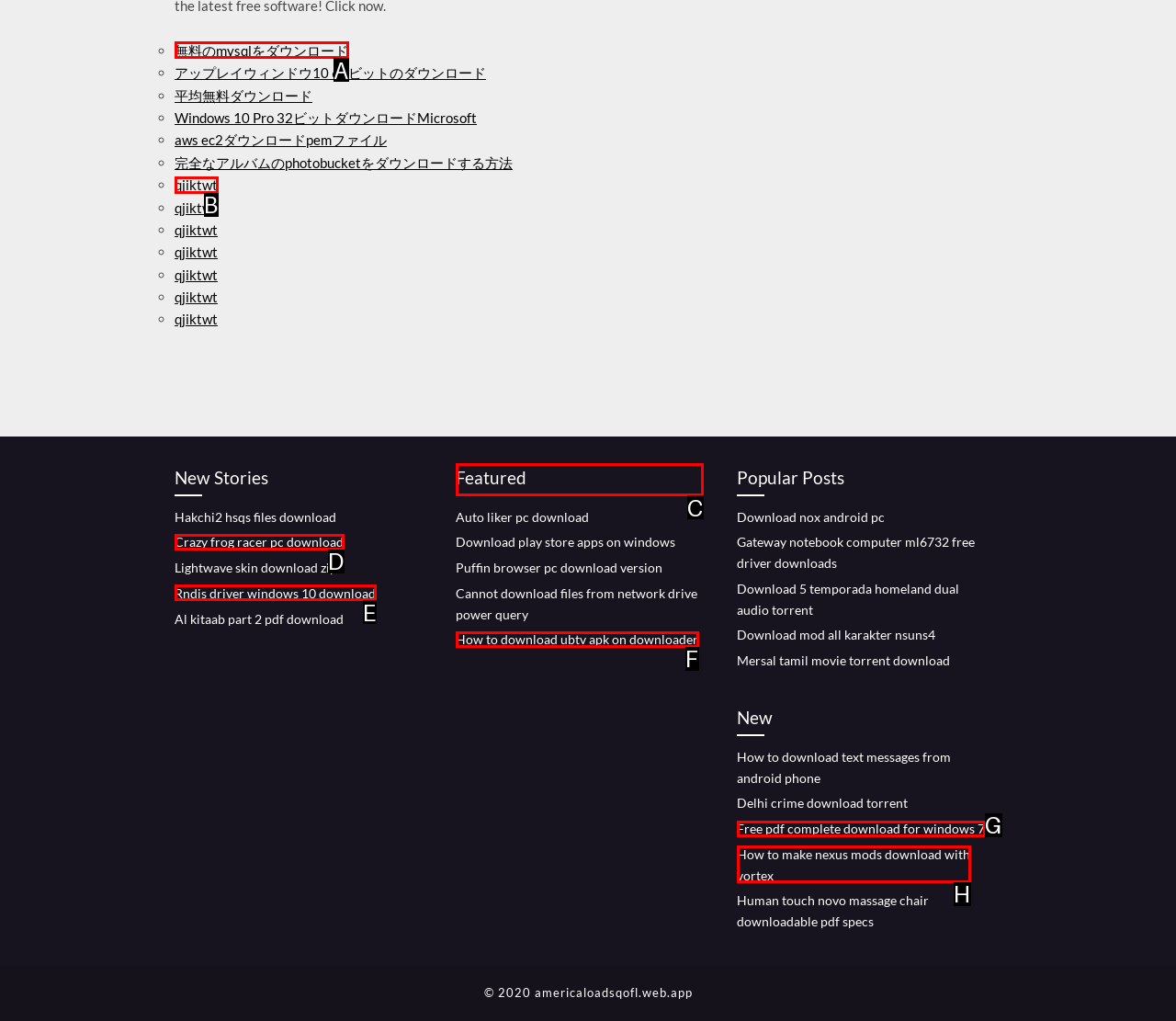Determine the right option to click to perform this task: view featured posts
Answer with the correct letter from the given choices directly.

C